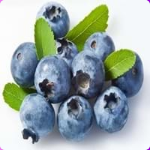Explain the details of the image you are viewing.

The image showcases a vibrant cluster of fresh bilberries, distinguished by their deep blue hue and round shape. These berries are accompanied by a few green leaves, adding a lively contrast to the composition. Bilberries are often celebrated for their health benefits, including antioxidant properties and potential support for vision and heart health. This illustration hints at their natural appeal and encourages a healthy dietary choice, making them a perfect addition to various dishes or enjoyed on their own.